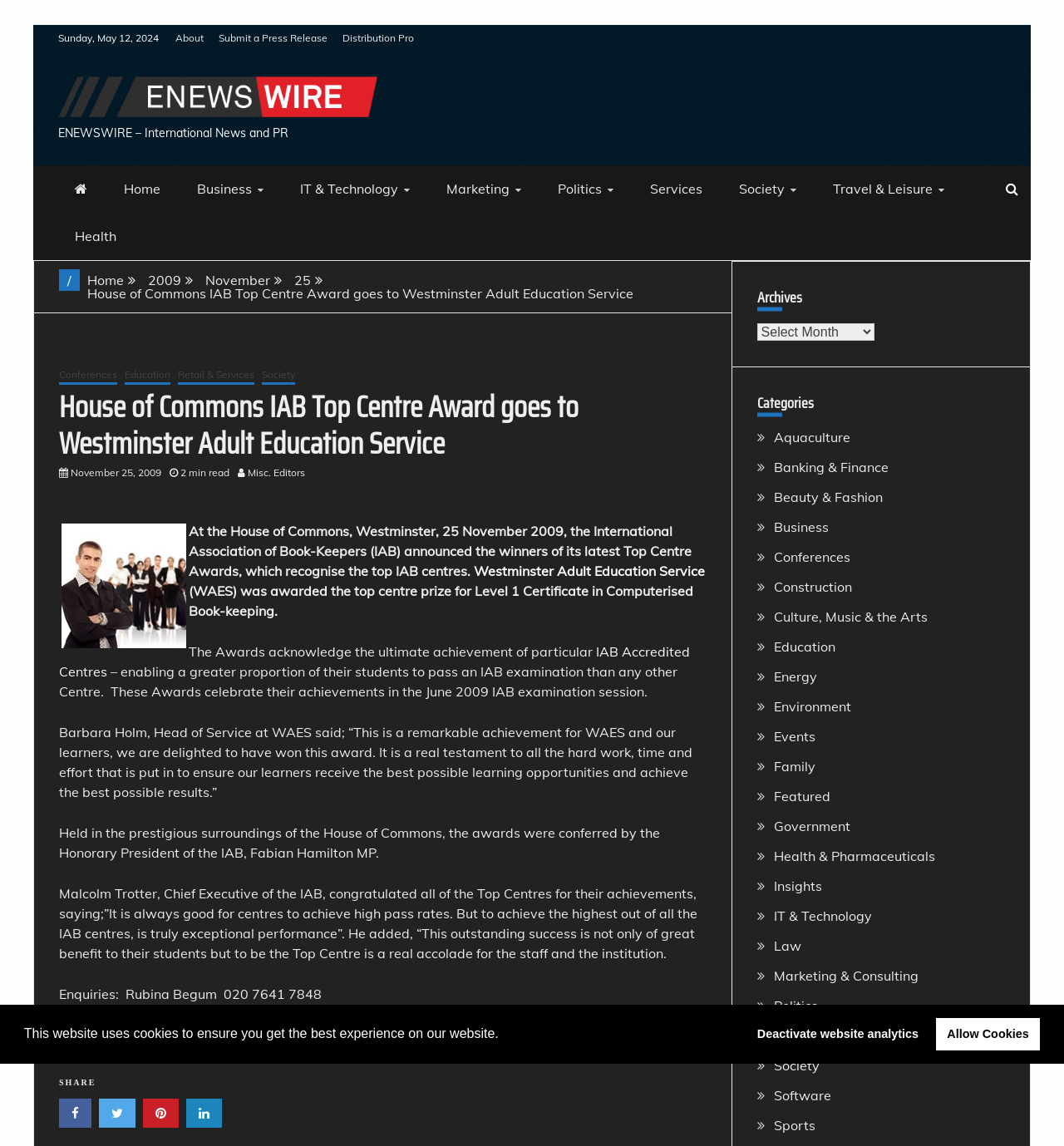Please specify the bounding box coordinates in the format (top-left x, top-left y, bottom-right x, bottom-right y), with values ranging from 0 to 1. Identify the bounding box for the UI component described as follows: Westminster Adult Education Service

[0.445, 0.491, 0.662, 0.505]